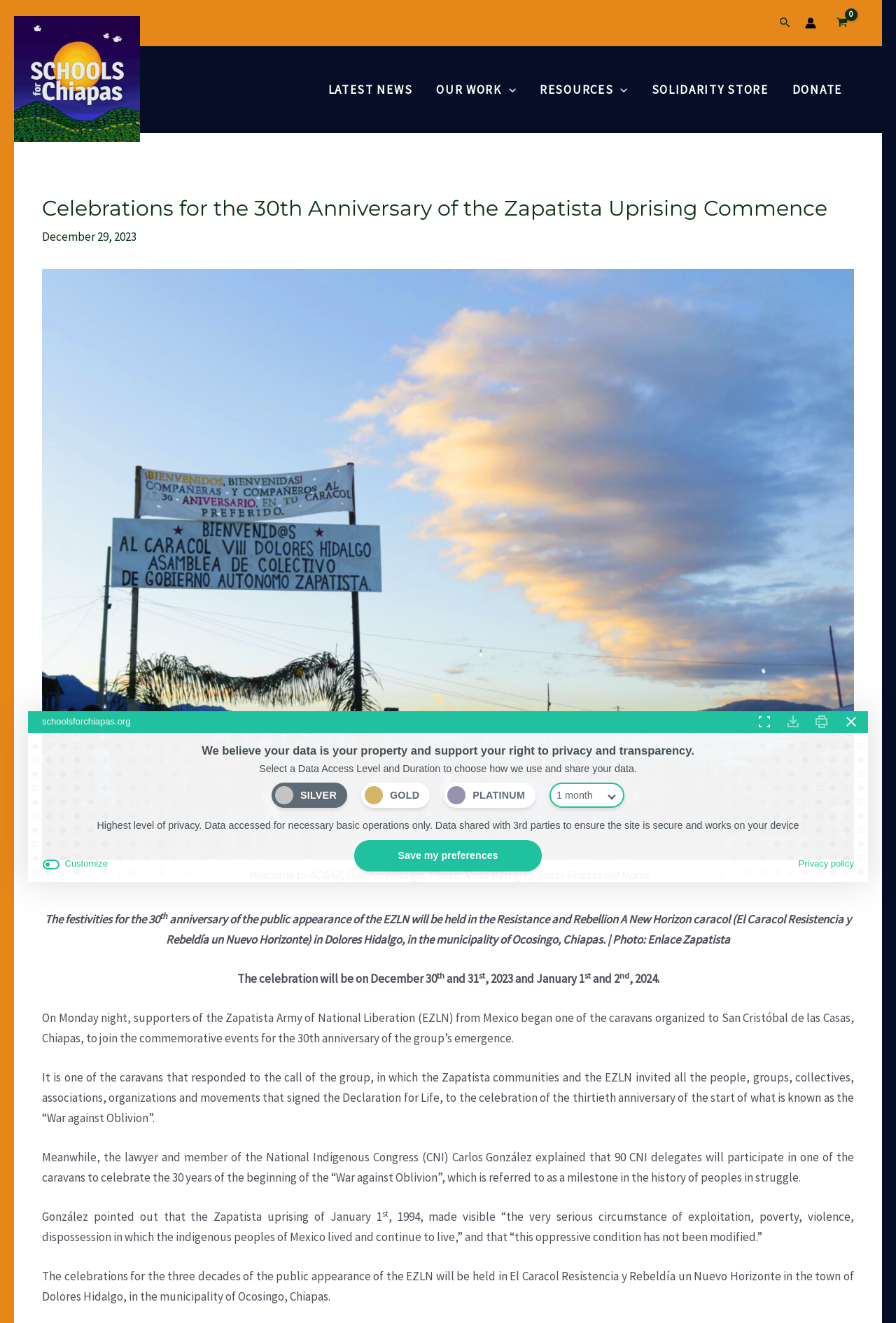Please find the bounding box coordinates for the clickable element needed to perform this instruction: "Click the 'Sign me up!' button".

[0.57, 0.618, 0.992, 0.646]